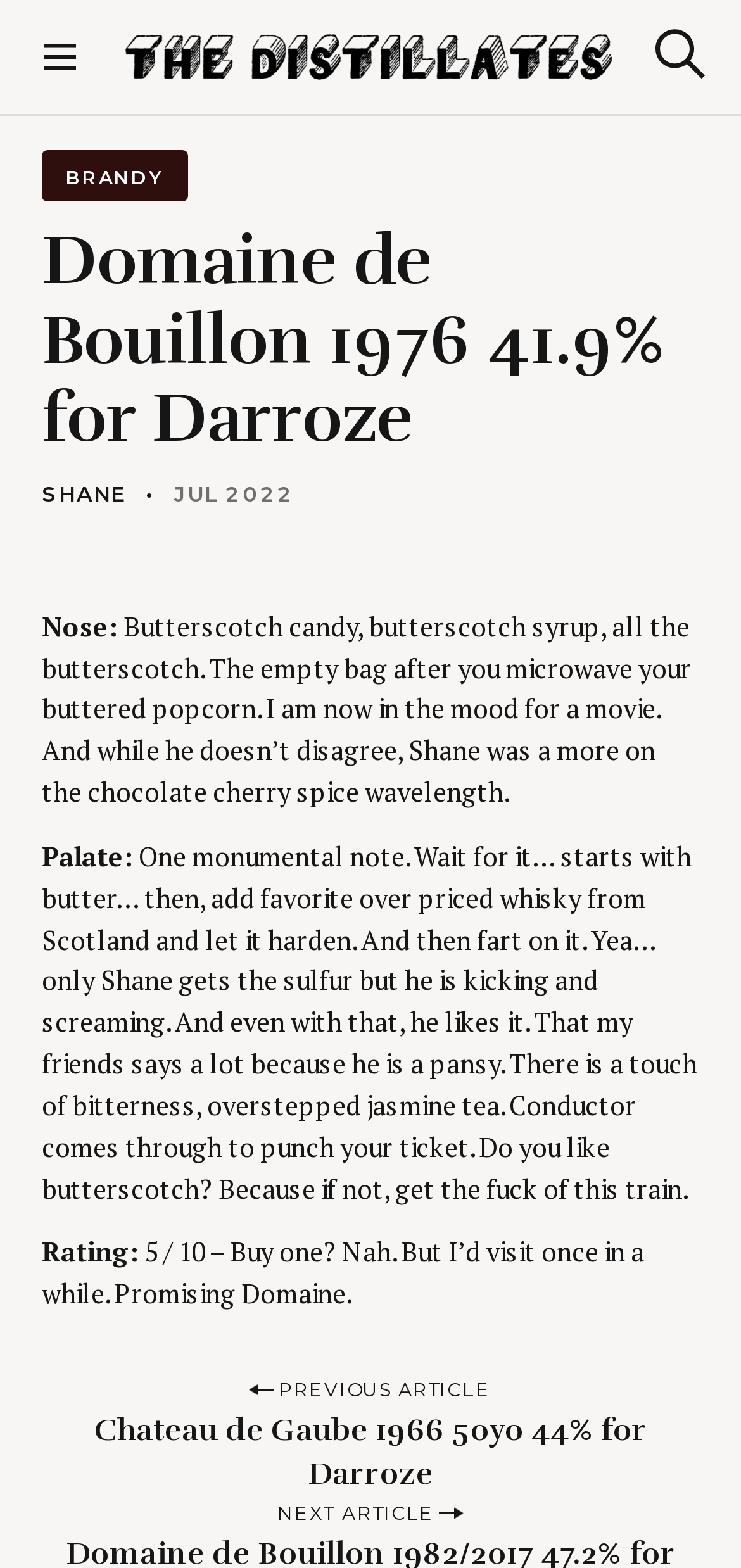Provide your answer in a single word or phrase: 
What is the flavor profile of the whisky?

Butterscotch